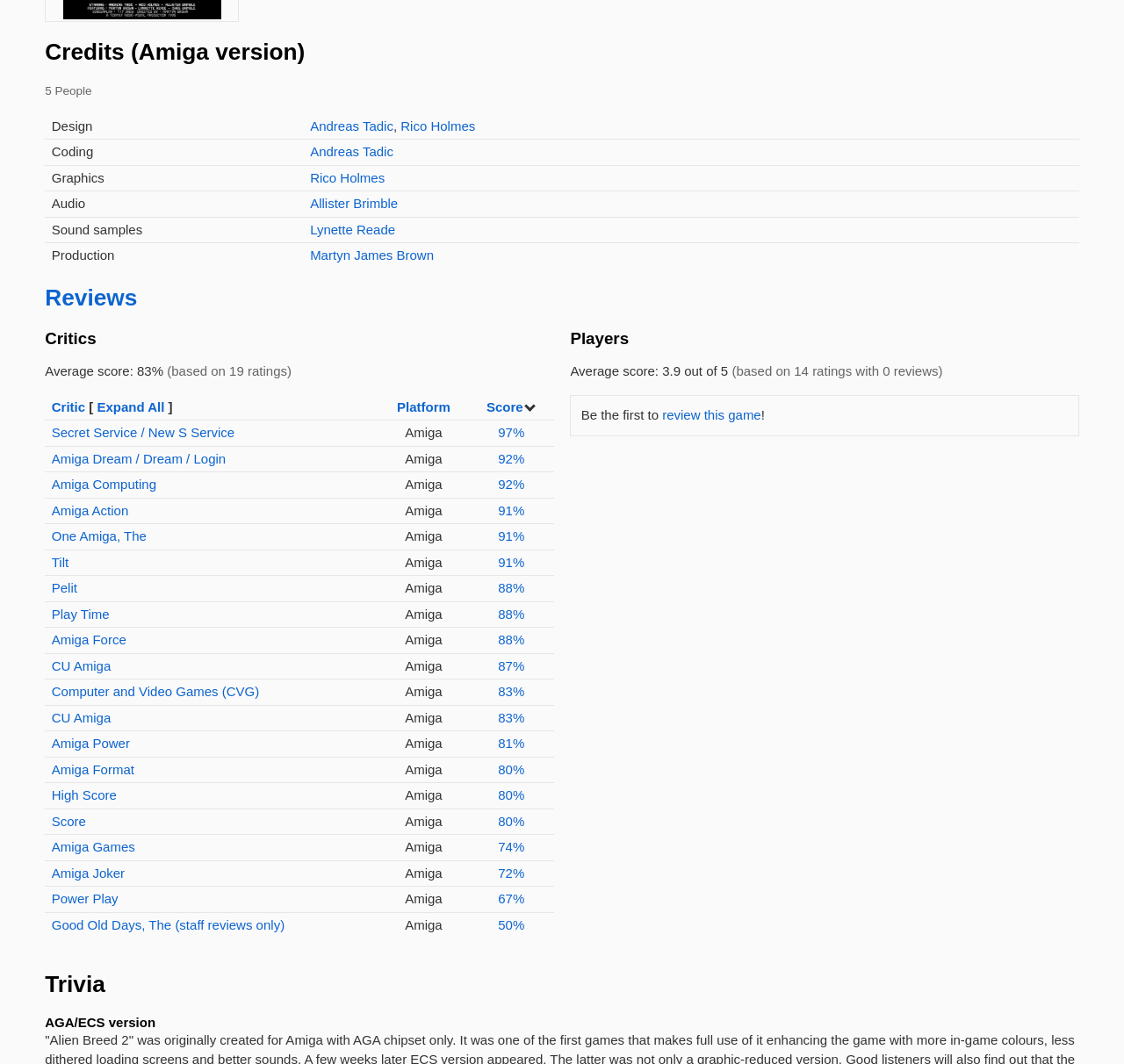What is the average score of the critics' reviews?
Using the image provided, answer with just one word or phrase.

83%